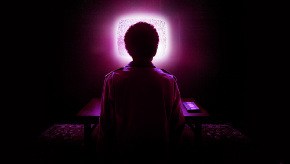Is the surrounding environment well-lit?
From the image, respond with a single word or phrase.

No